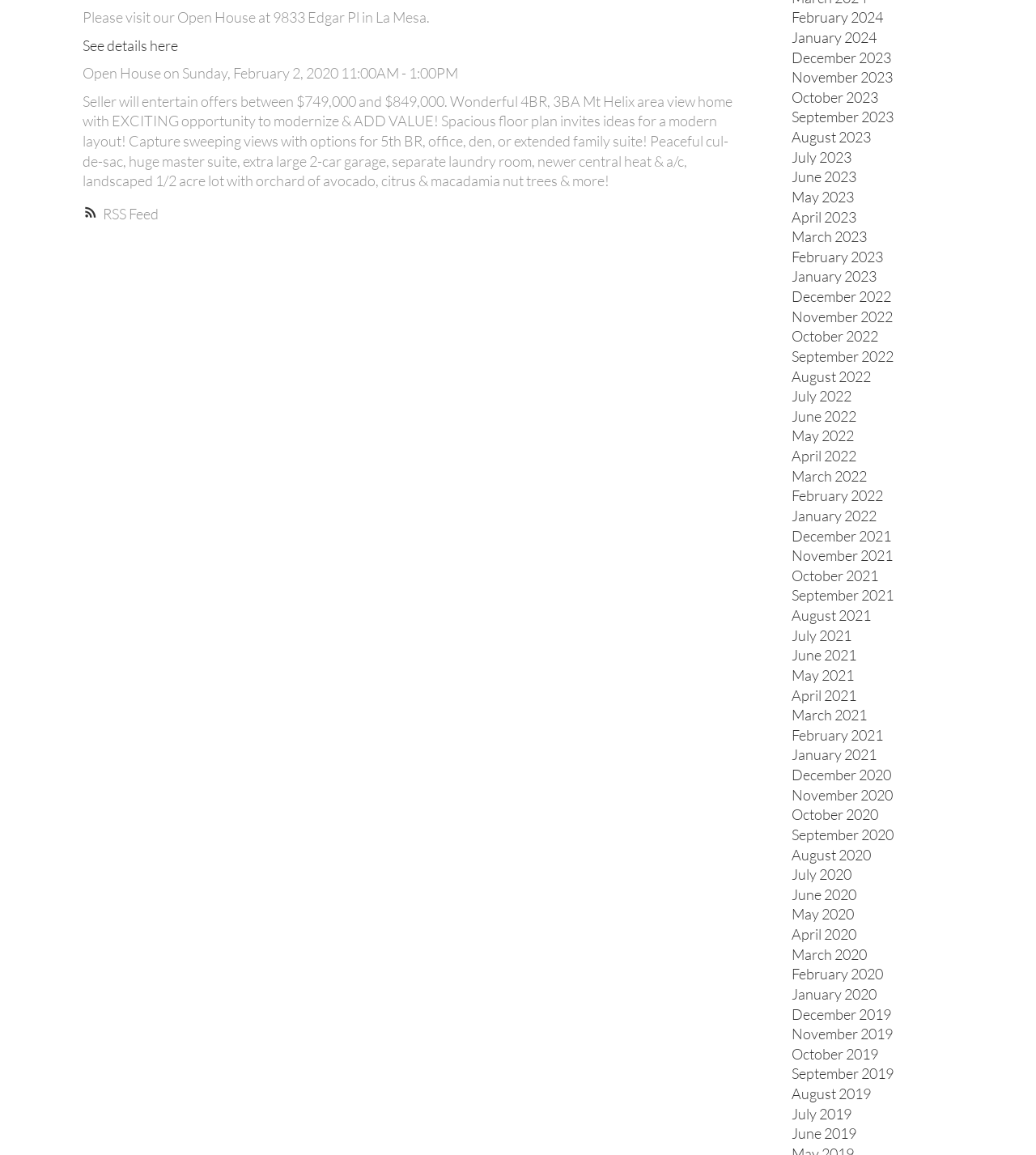Give the bounding box coordinates for the element described by: "RSS".

[0.08, 0.177, 0.722, 0.194]